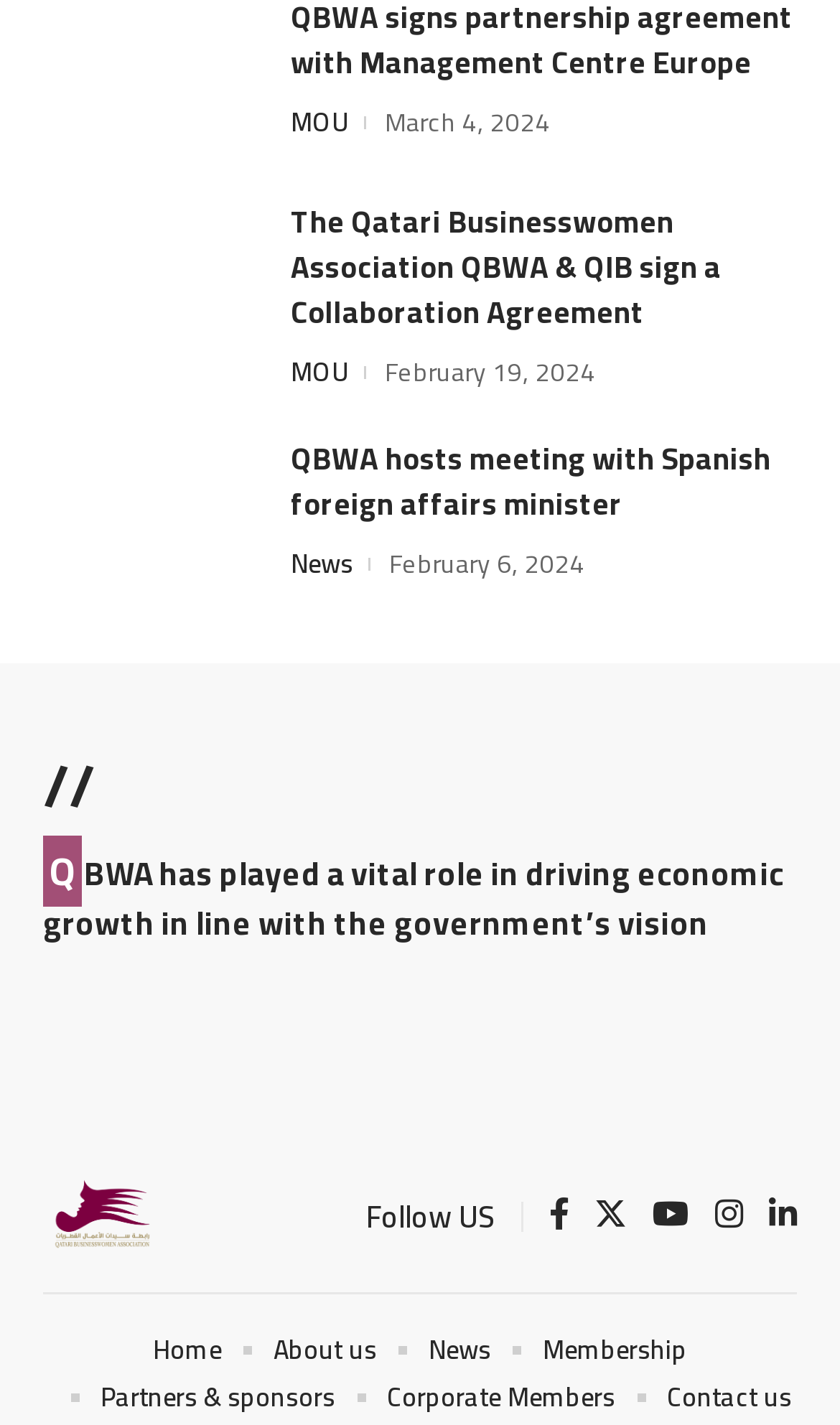Indicate the bounding box coordinates of the element that must be clicked to execute the instruction: "Go to the Home page". The coordinates should be given as four float numbers between 0 and 1, i.e., [left, top, right, bottom].

[0.182, 0.93, 0.264, 0.964]